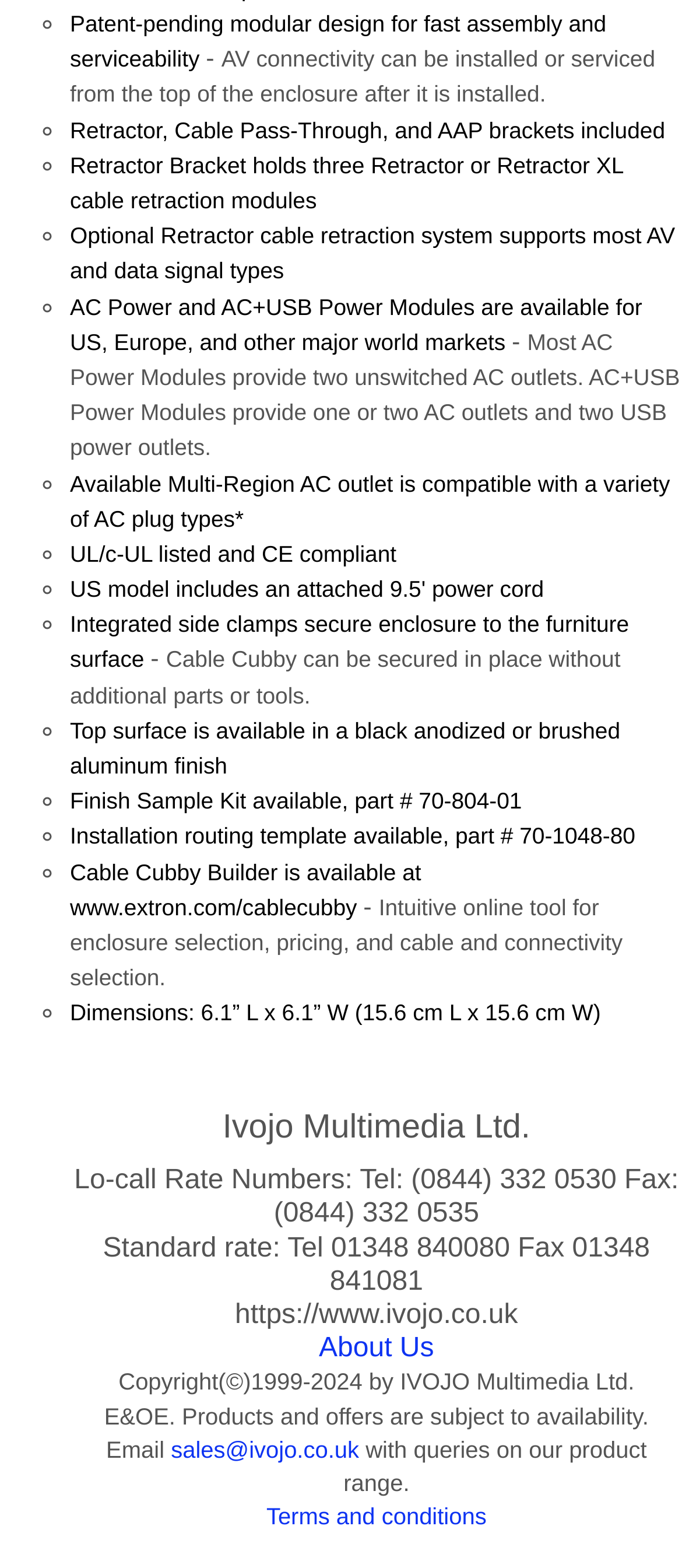What is the website of Ivojo Multimedia Ltd?
Carefully analyze the image and provide a thorough answer to the question.

The webpage provides the website of Ivojo Multimedia Ltd, which is https://www.ivojo.co.uk, as stated in the footer section.